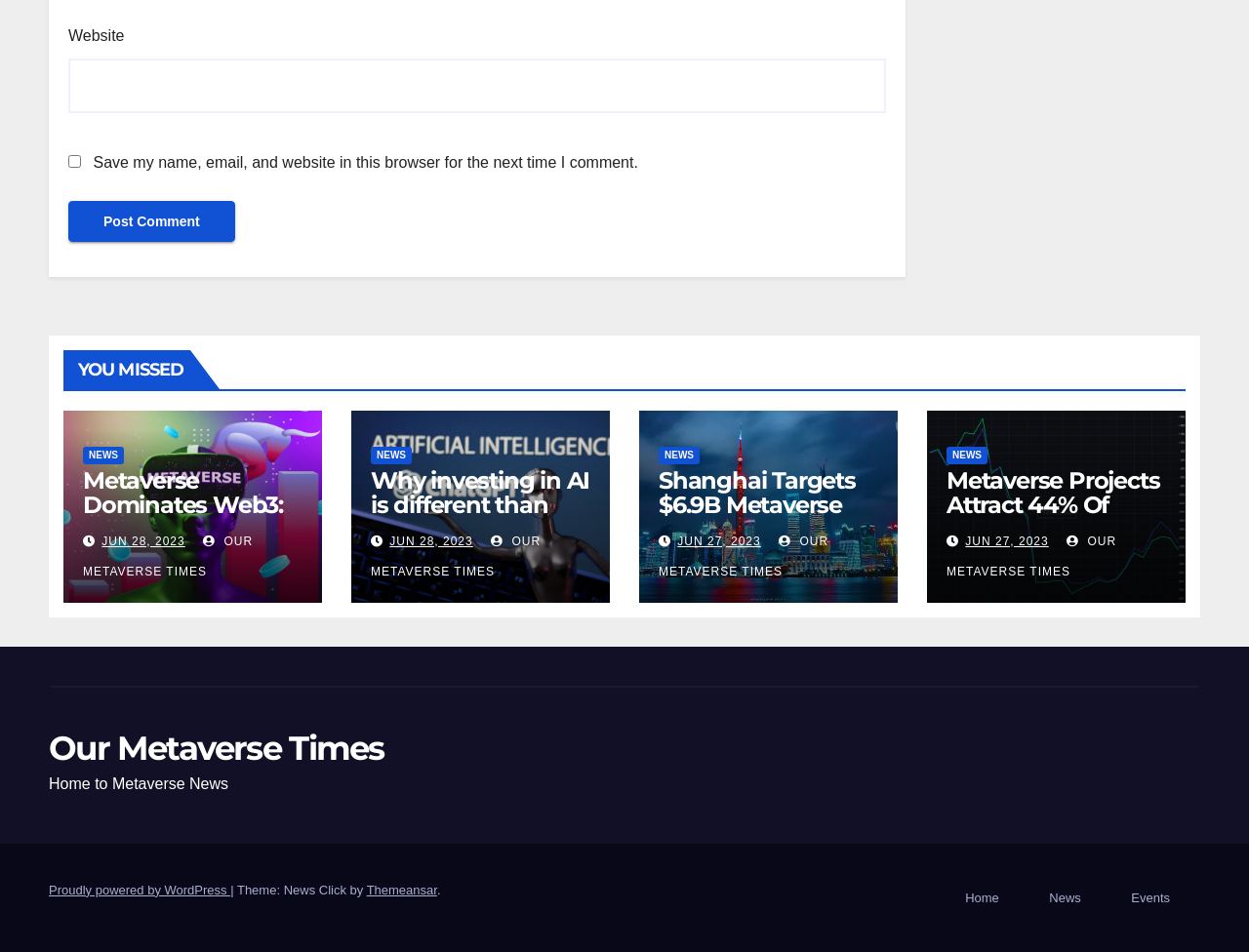What is the purpose of the checkbox?
Answer the question with a single word or phrase, referring to the image.

Save comment information